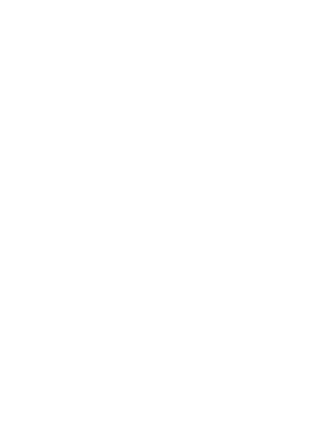What is the focus of the accompanying content?
Provide a fully detailed and comprehensive answer to the question.

The caption suggests that the accompanying content is likely to encourage exploring options for creating personalized living environments, which means it focuses on helping potential homeowners design and build custom homes that fit their individual needs and tastes.